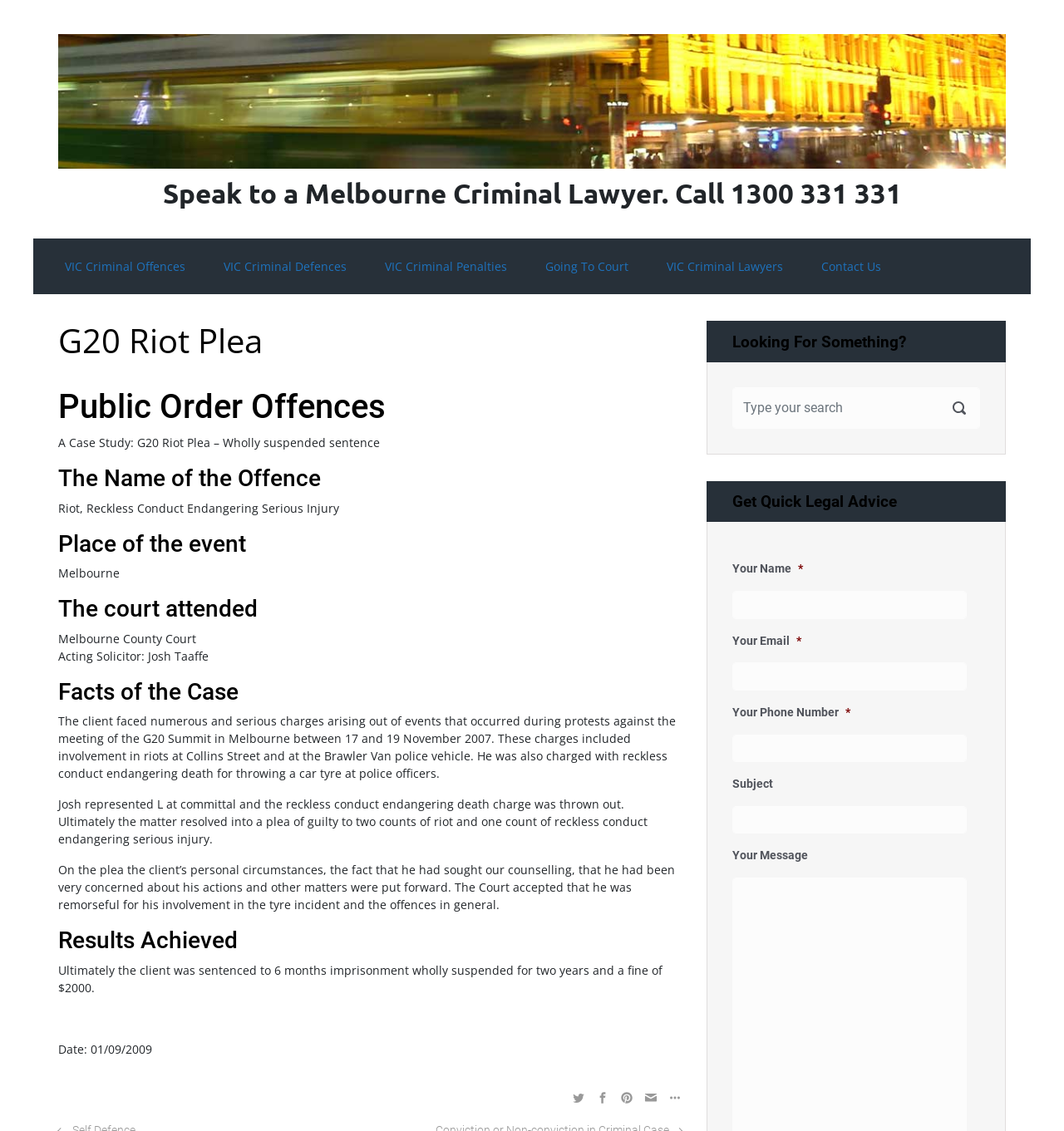Return the bounding box coordinates of the UI element that corresponds to this description: "name="s" placeholder="Type your search"". The coordinates must be given as four float numbers in the range of 0 and 1, [left, top, right, bottom].

[0.688, 0.342, 0.921, 0.379]